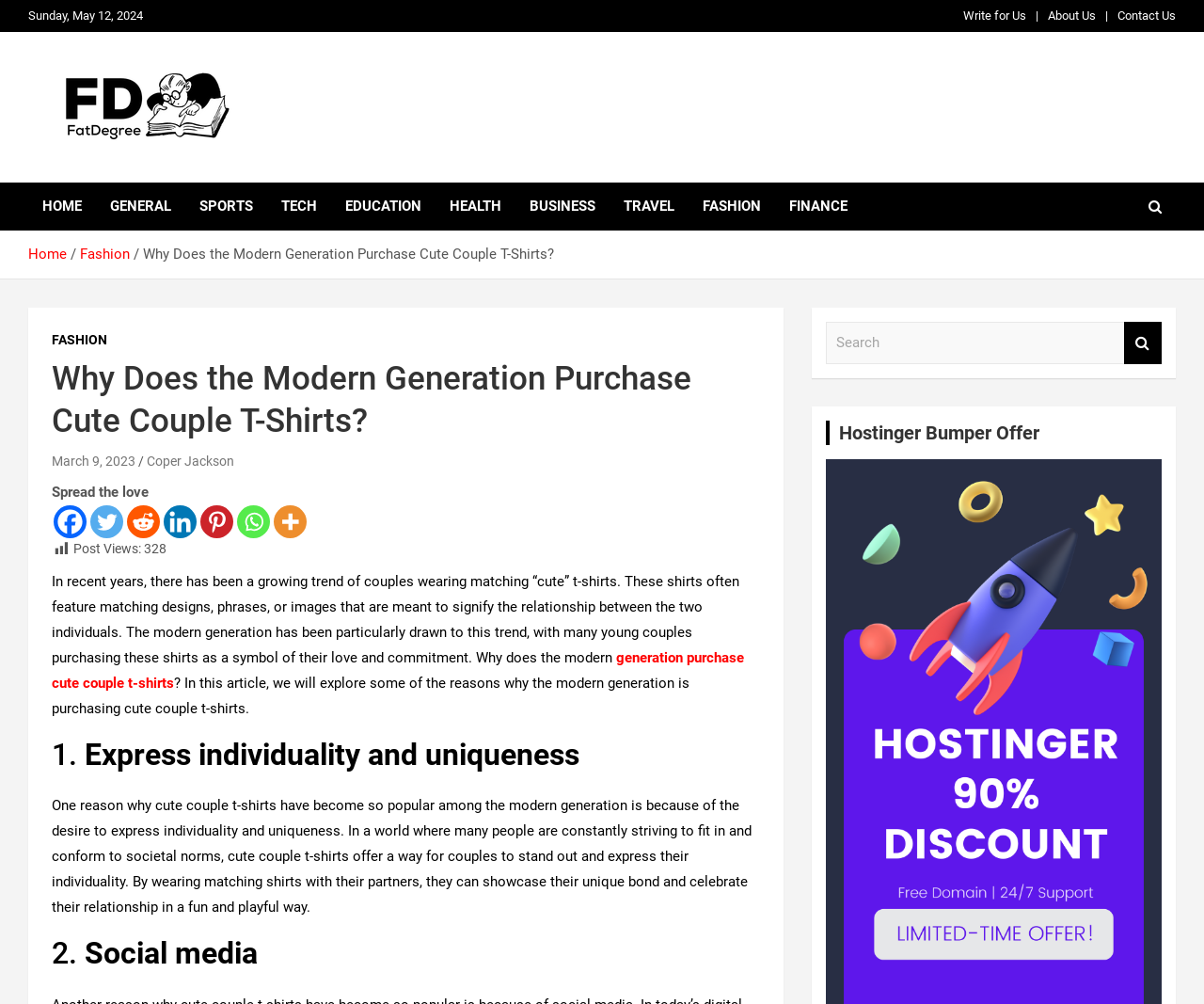Locate the bounding box coordinates of the element I should click to achieve the following instruction: "Click on the 'Contact Us' link".

[0.928, 0.007, 0.977, 0.025]